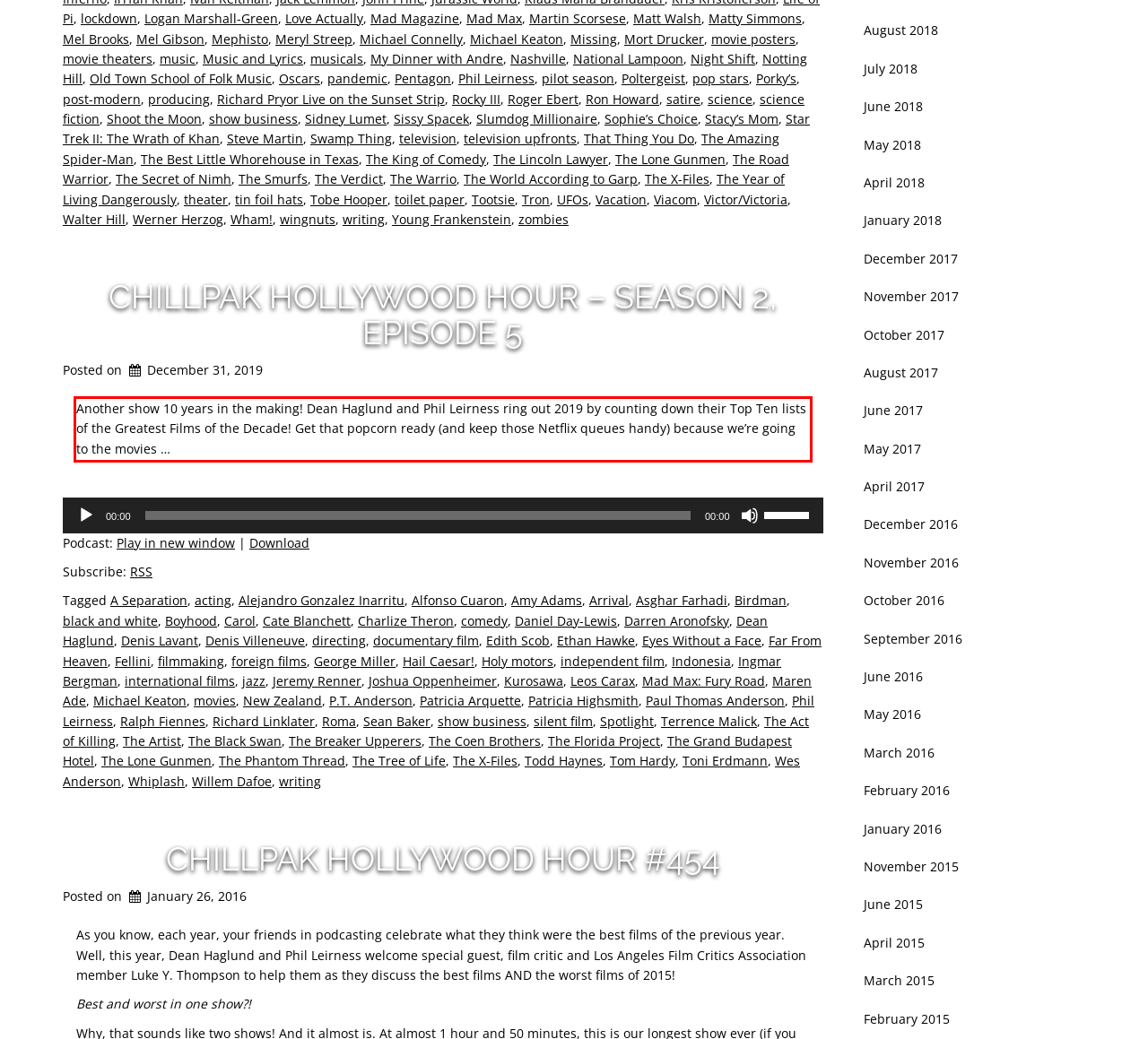From the screenshot of the webpage, locate the red bounding box and extract the text contained within that area.

Another show 10 years in the making! Dean Haglund and Phil Leirness ring out 2019 by counting down their Top Ten lists of the Greatest Films of the Decade! Get that popcorn ready (and keep those Netflix queues handy) because we’re going to the movies …